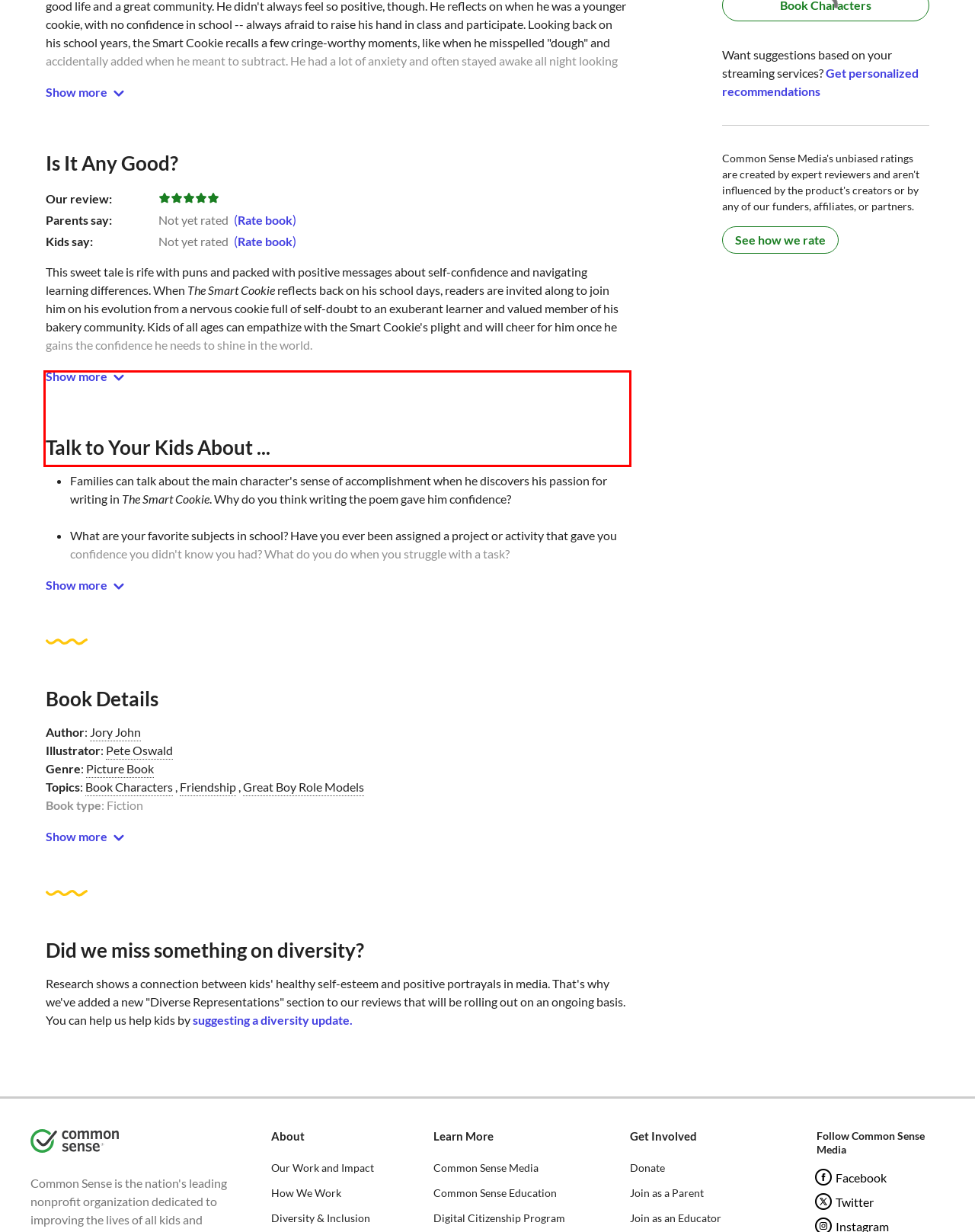Examine the webpage screenshot and use OCR to recognize and output the text within the red bounding box.

As always. Pete Oswald's illustrations are delightful and full of life and whimsy, and perfectly complement Jory John's silly -- but heartfelt -- writing. This writer/illustrator duo again strikes the right balance of engaging yet intentional storytelling that can help kids understand and relate to some of life's challenges. The Smart Cookie can help kids confront some of the pressures of early school years through memorable characters and an amusing and ultimately rewarding tale.